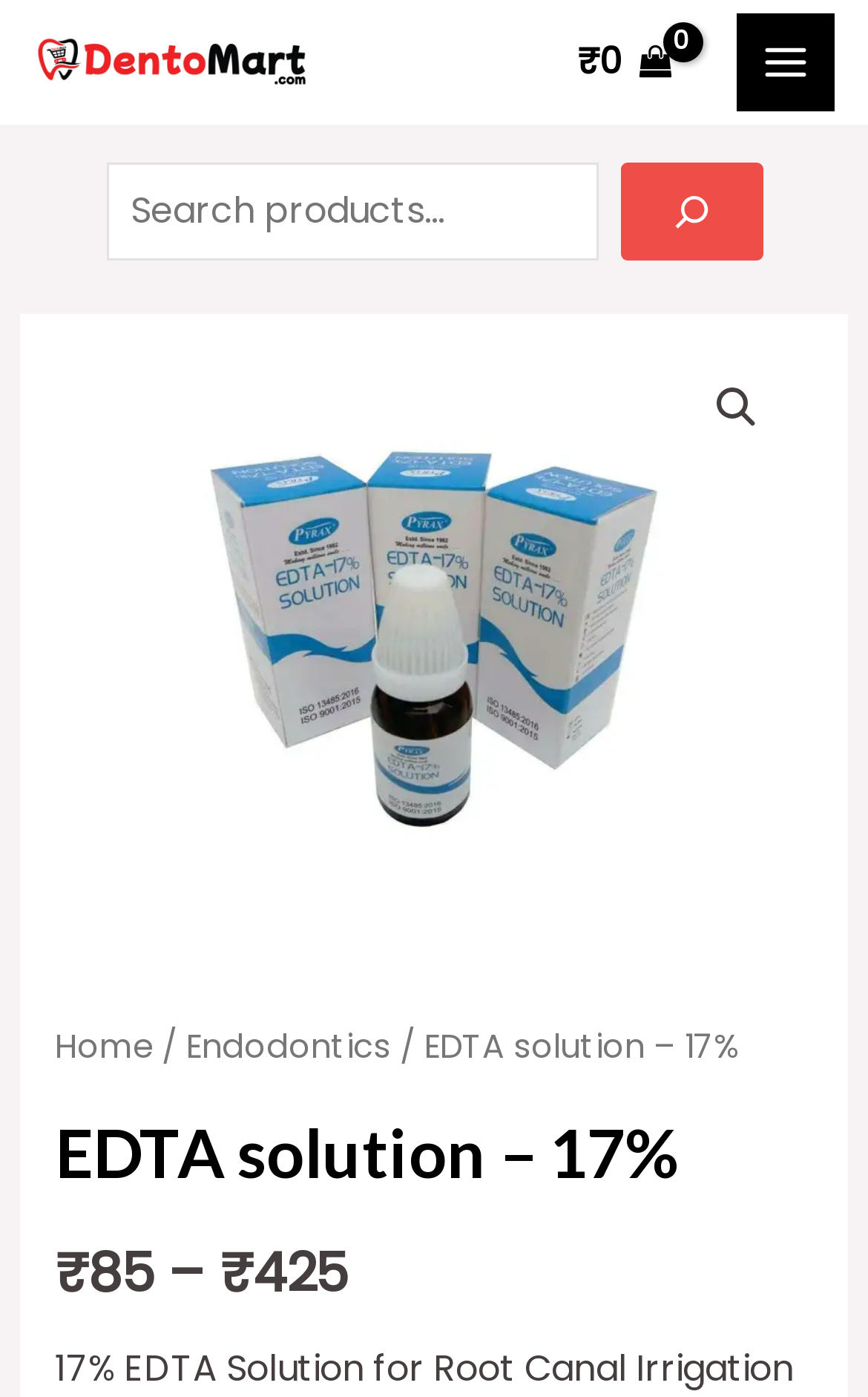Please determine the bounding box coordinates of the section I need to click to accomplish this instruction: "View Vehicles".

None